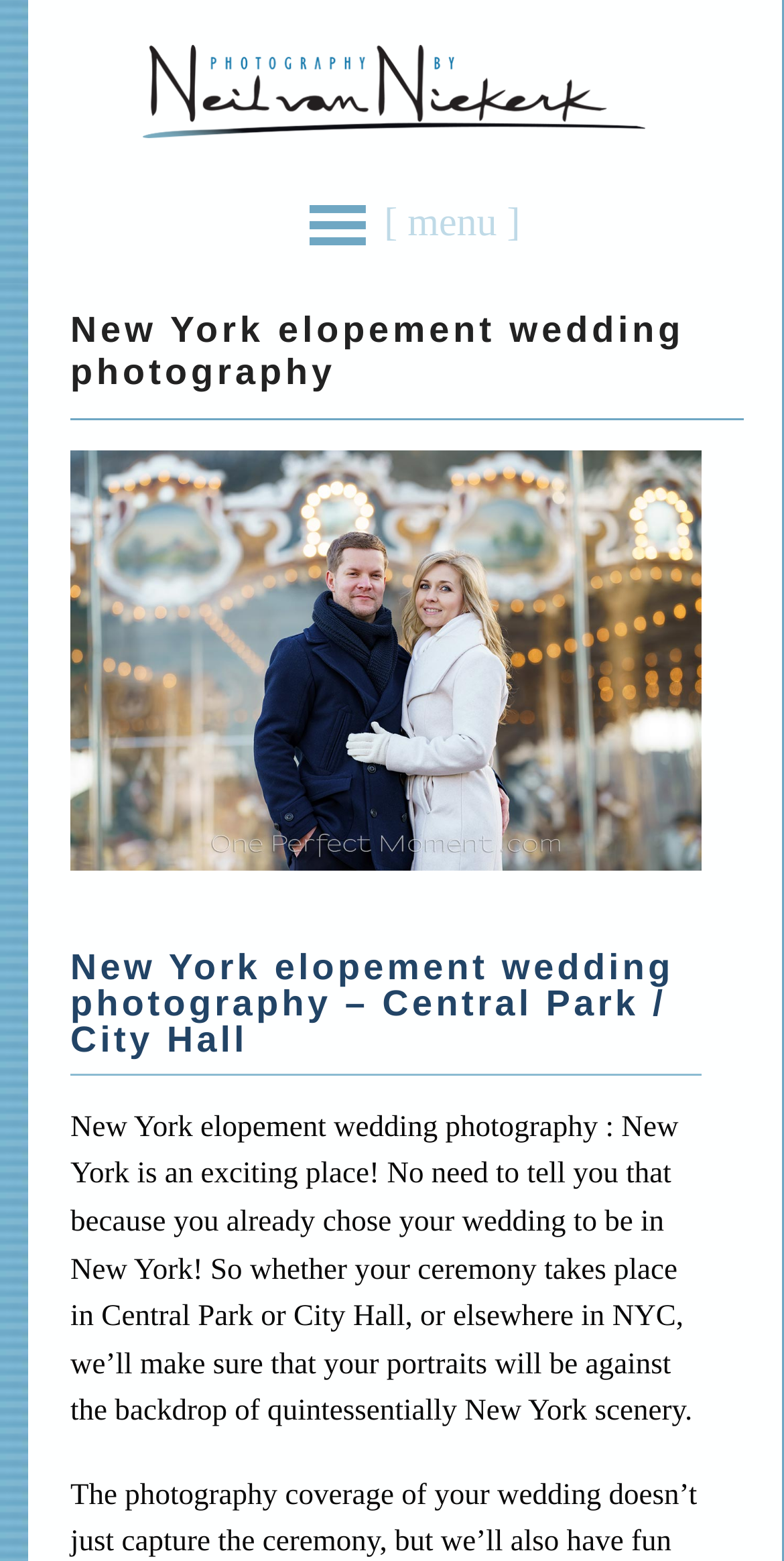What is the tone of the website's writing style?
Refer to the image and give a detailed answer to the query.

The text 'New York is an exciting place! No need to tell you that because you already chose your wedding to be in New York!' has an informal tone, suggesting that the website's writing style is conversational and friendly.